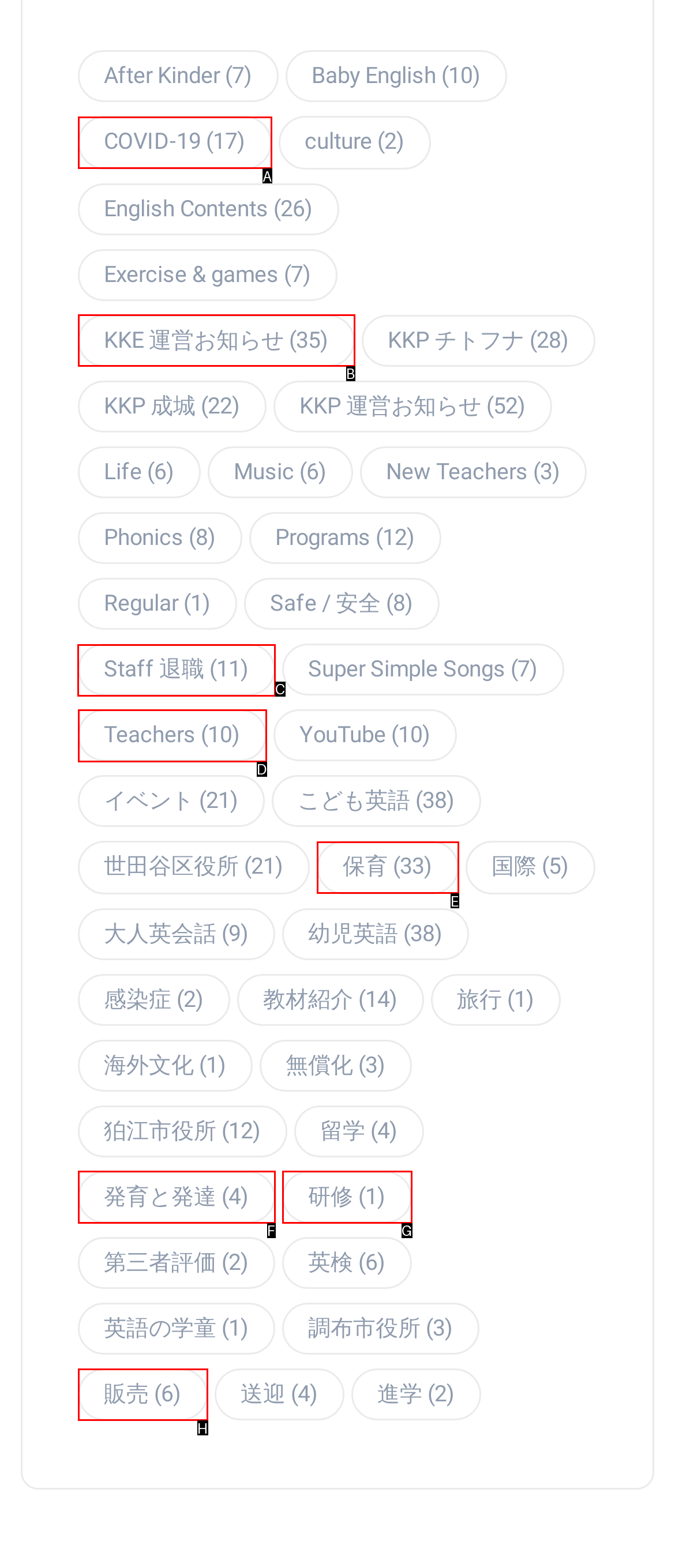Identify the HTML element to select in order to accomplish the following task: Check 'Staff 退職 (11)'
Reply with the letter of the chosen option from the given choices directly.

C